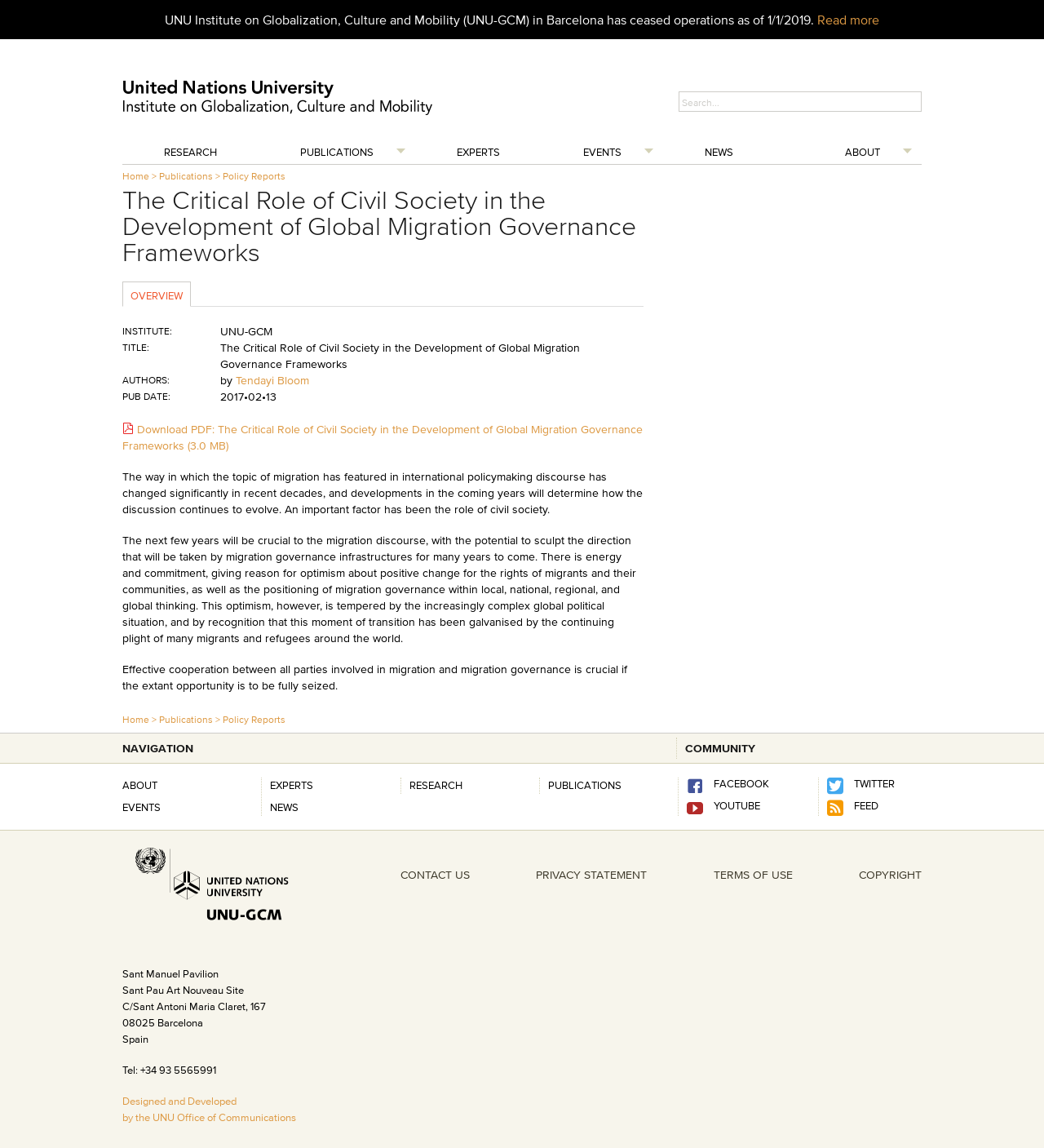Locate the bounding box coordinates of the clickable region to complete the following instruction: "Visit the home page."

[0.117, 0.147, 0.15, 0.16]